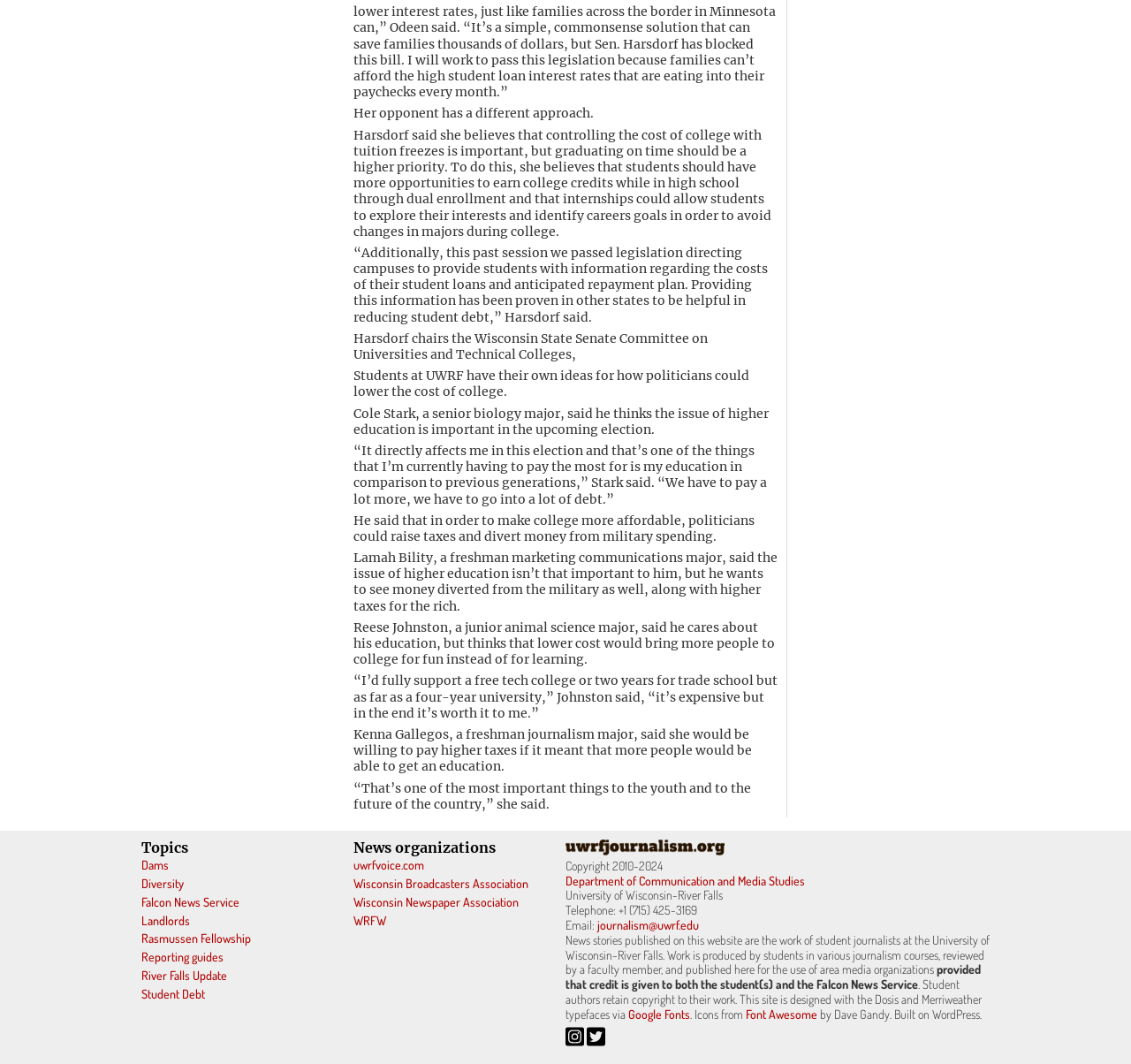Pinpoint the bounding box coordinates of the clickable element needed to complete the instruction: "Click on the 'Dams' topic". The coordinates should be provided as four float numbers between 0 and 1: [left, top, right, bottom].

[0.125, 0.806, 0.149, 0.82]